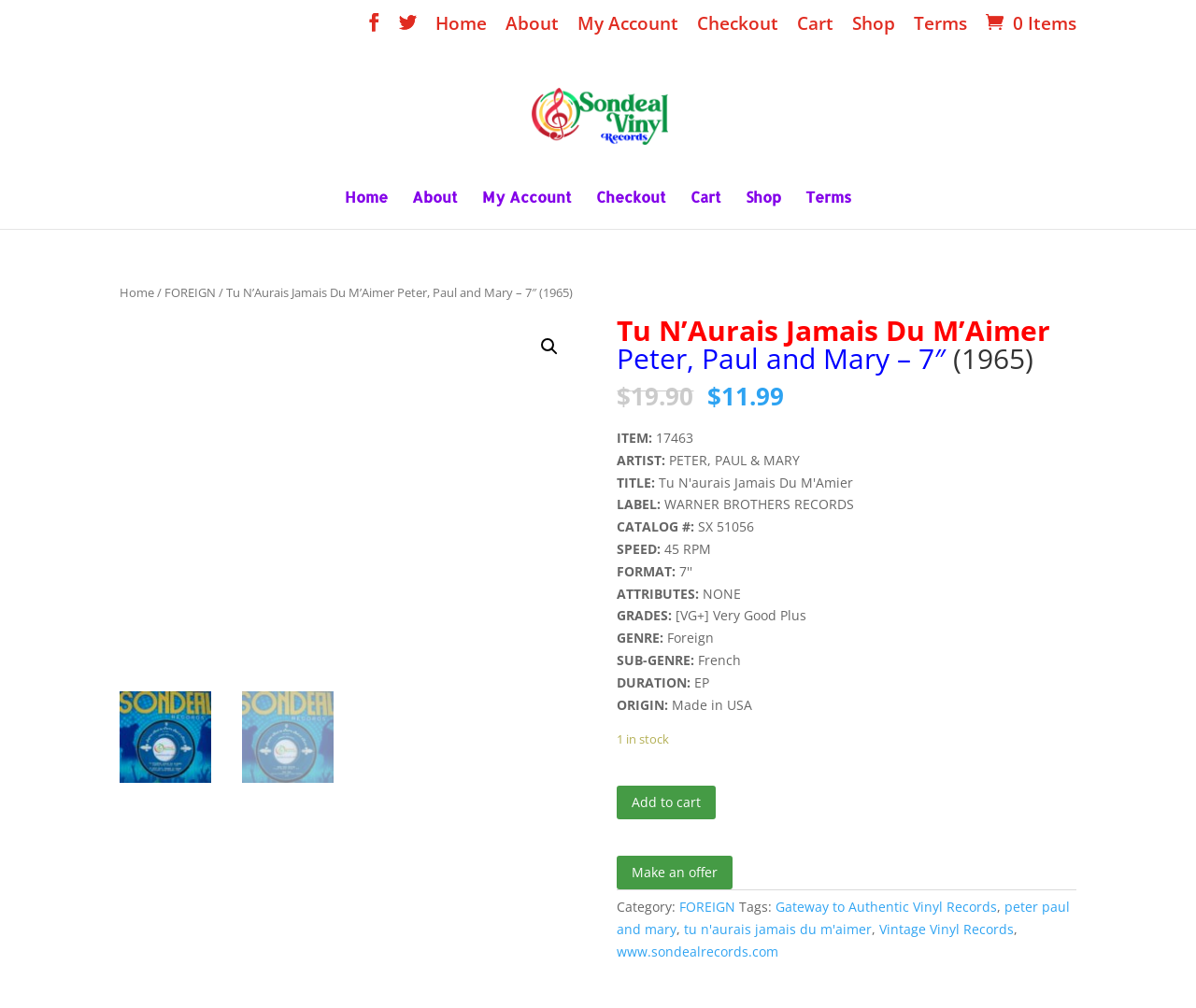Please answer the following query using a single word or phrase: 
How many items are in stock?

1